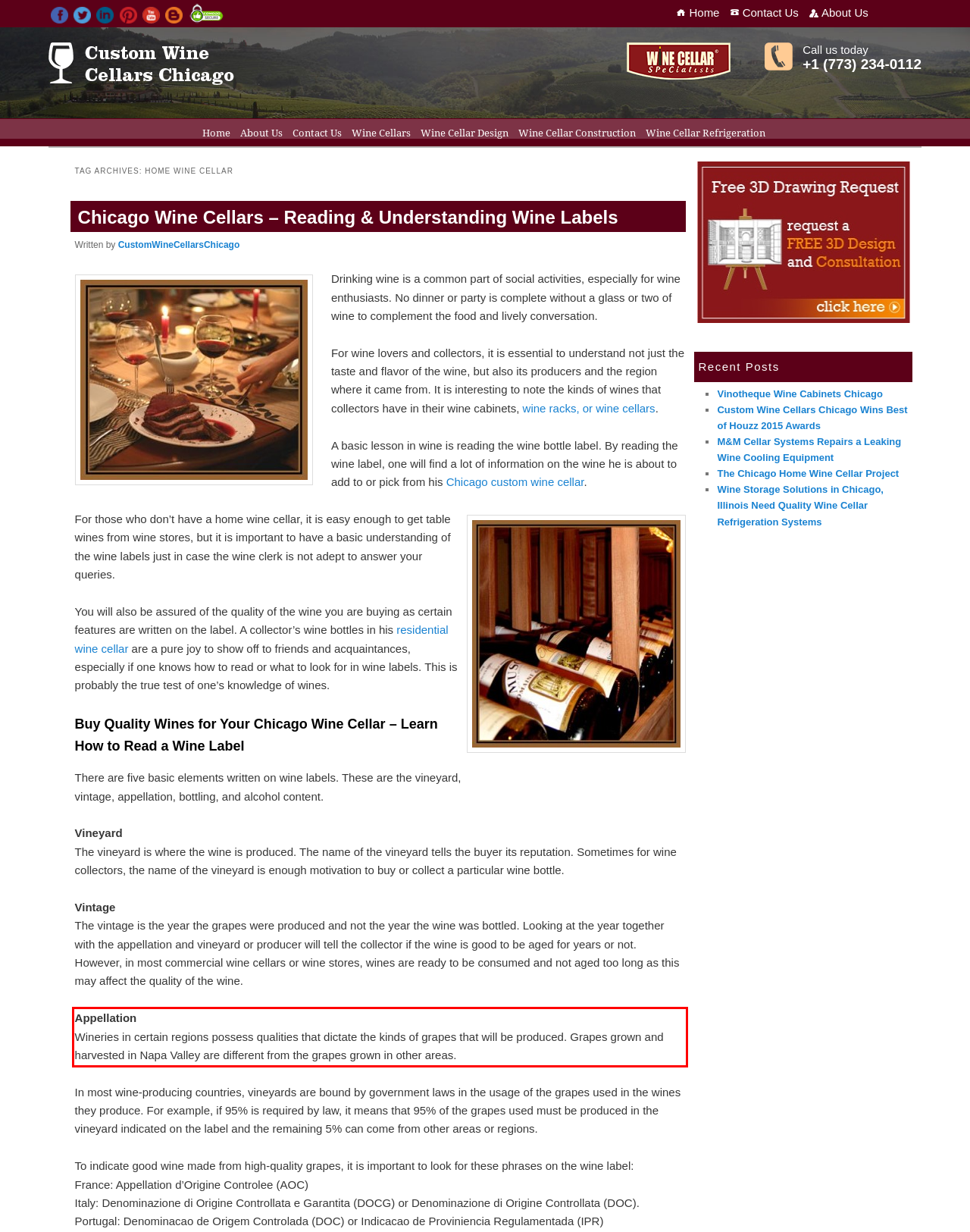Using the provided screenshot of a webpage, recognize the text inside the red rectangle bounding box by performing OCR.

Appellation Wineries in certain regions possess qualities that dictate the kinds of grapes that will be produced. Grapes grown and harvested in Napa Valley are different from the grapes grown in other areas.